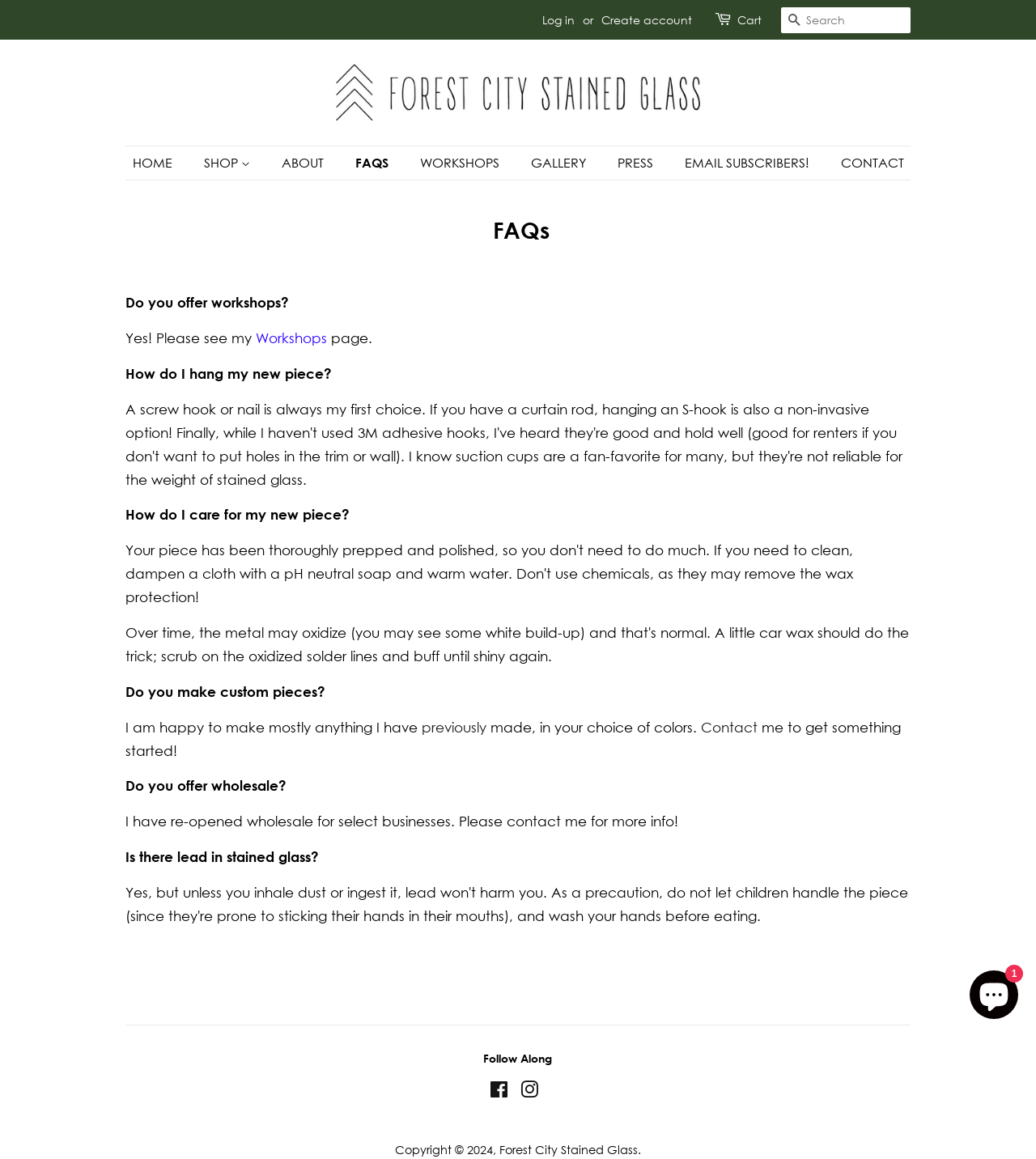What social media platforms are linked in the 'Follow Along' section?
From the image, provide a succinct answer in one word or a short phrase.

Facebook and Instagram